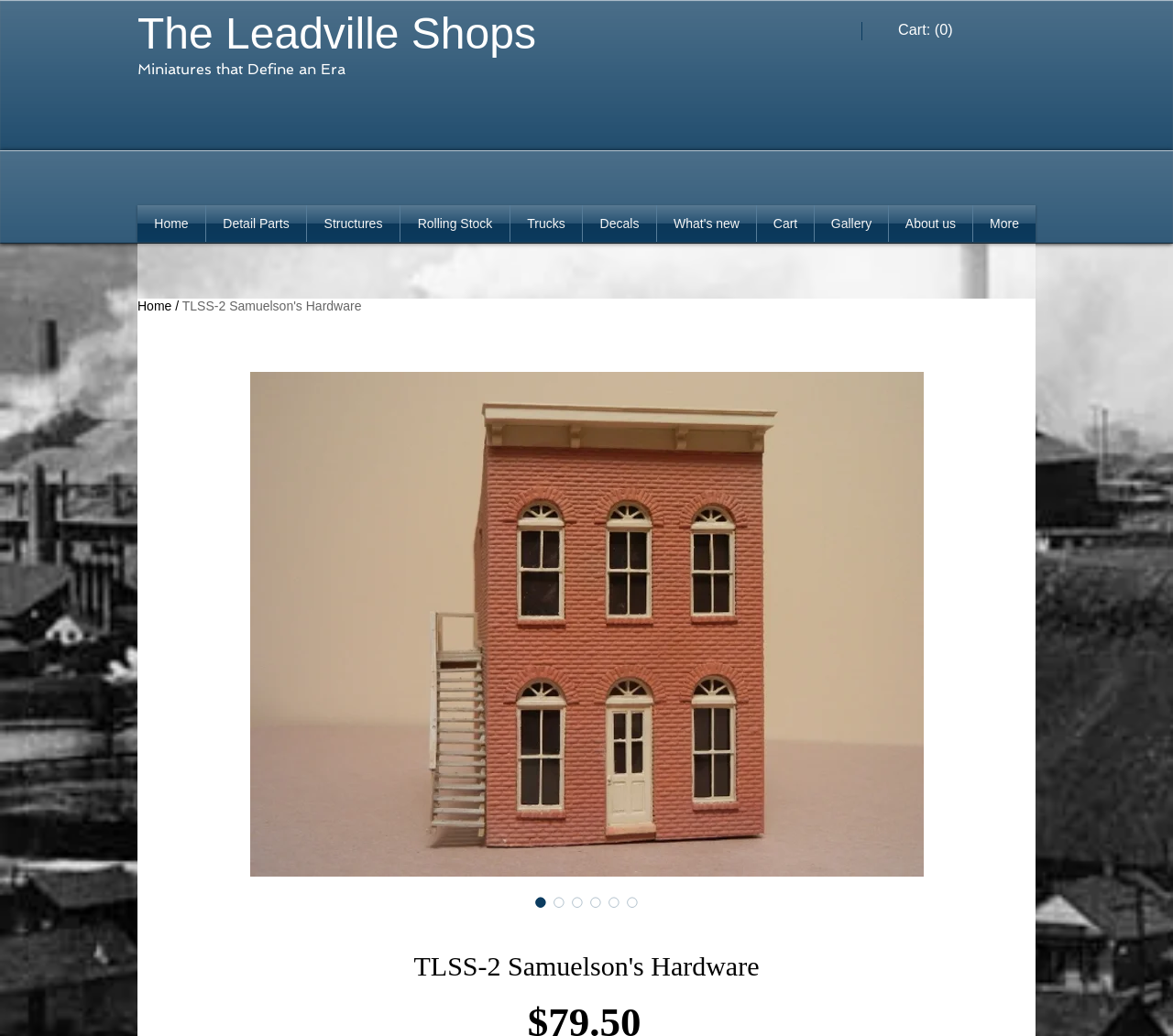Give a one-word or short phrase answer to this question: 
What is the current number of items in the cart?

0